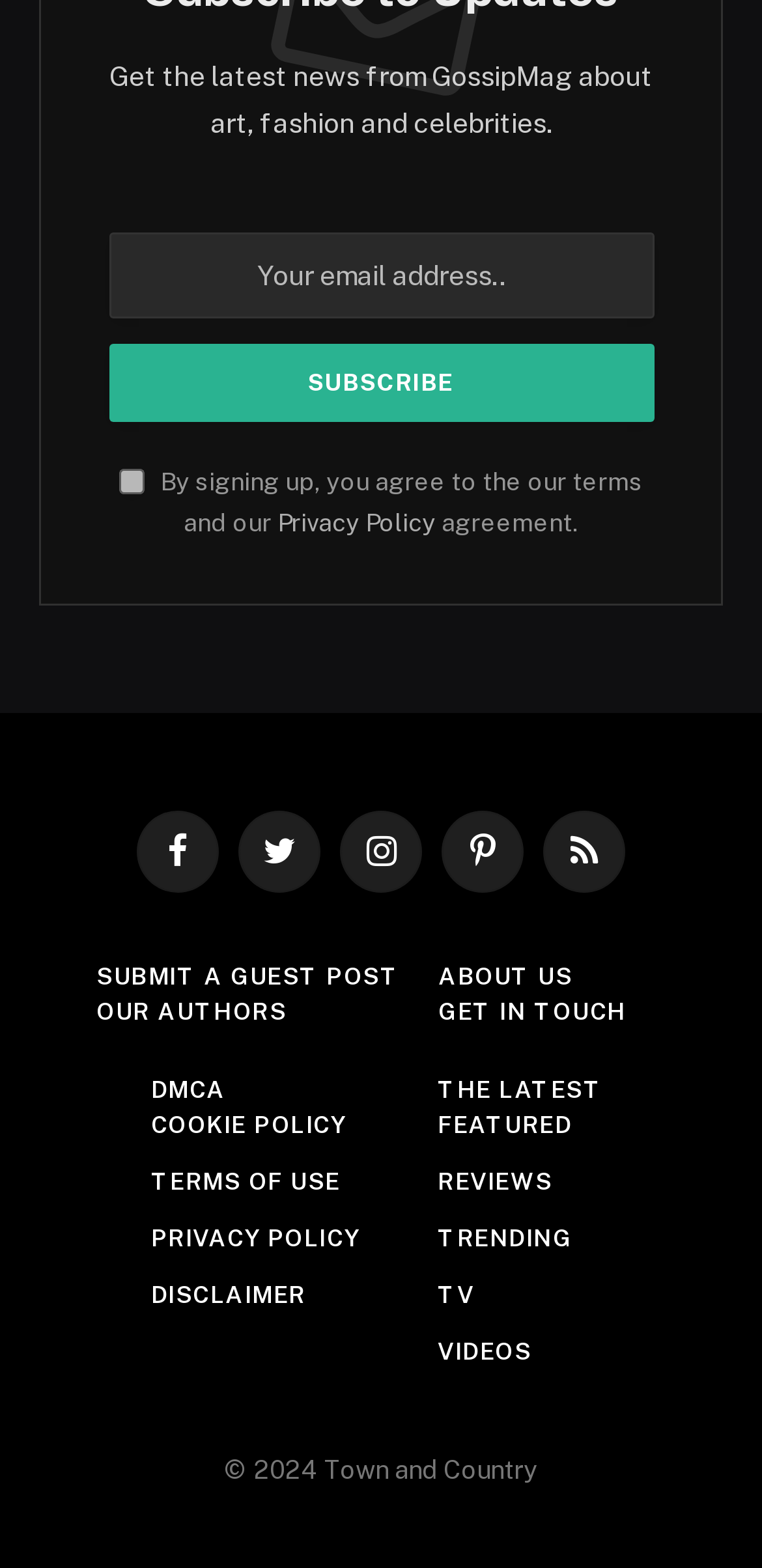Please provide a detailed answer to the question below by examining the image:
How can users stay updated with the website's content?

The presence of a textbox labeled 'Your email address..' and a button labeled 'Subscribe' suggests that users can subscribe to the website's content via email, allowing them to stay updated with the latest news and updates.